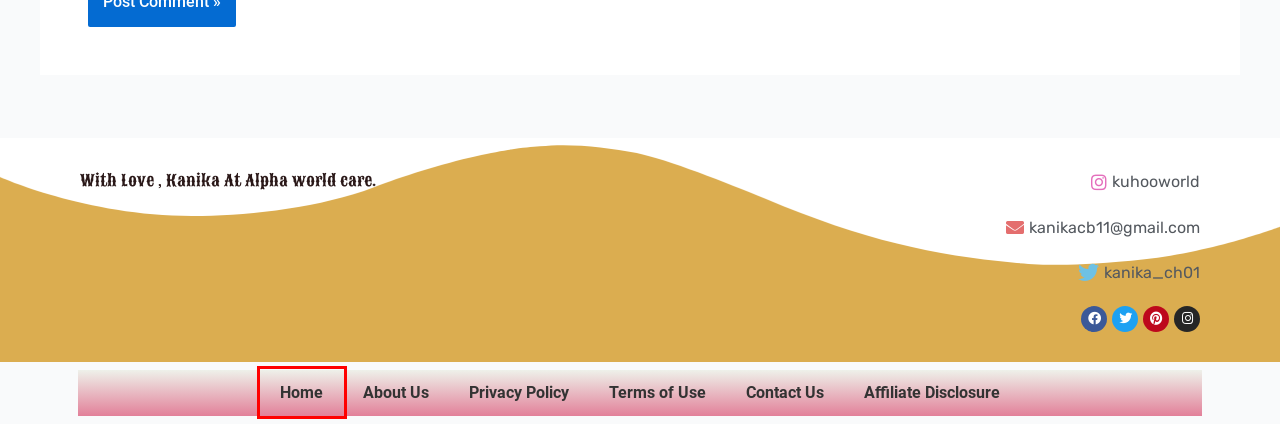You are looking at a screenshot of a webpage with a red bounding box around an element. Determine the best matching webpage description for the new webpage resulting from clicking the element in the red bounding box. Here are the descriptions:
A. Affiliate Disclosure - alphaworldcare
B. Contact Us - alphaworldcare
C. Fashion and Beauty Trends - alphaworldcare
D. About Us - alphaworldcare
E. Home - alphaworldcare
F. Privacy Policy - alphaworldcare
G. Terms of Use - alphaworldcare
H. Fashion - alphaworldcare

E